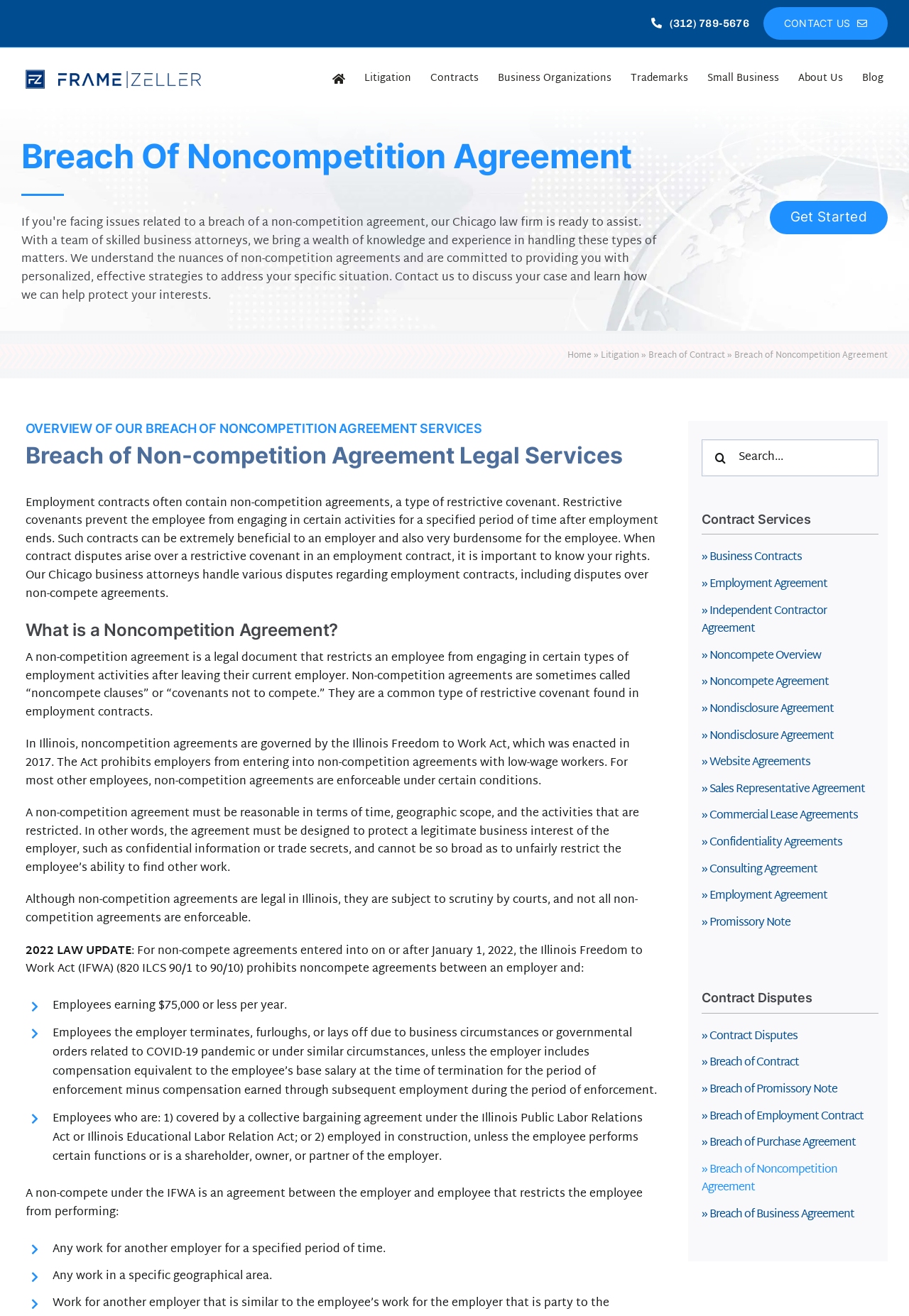Using the details from the image, please elaborate on the following question: What type of agreement is discussed on this webpage?

The webpage discusses non-competition agreements, which are legal documents that restrict an employee from engaging in certain types of employment activities after leaving their current employer.